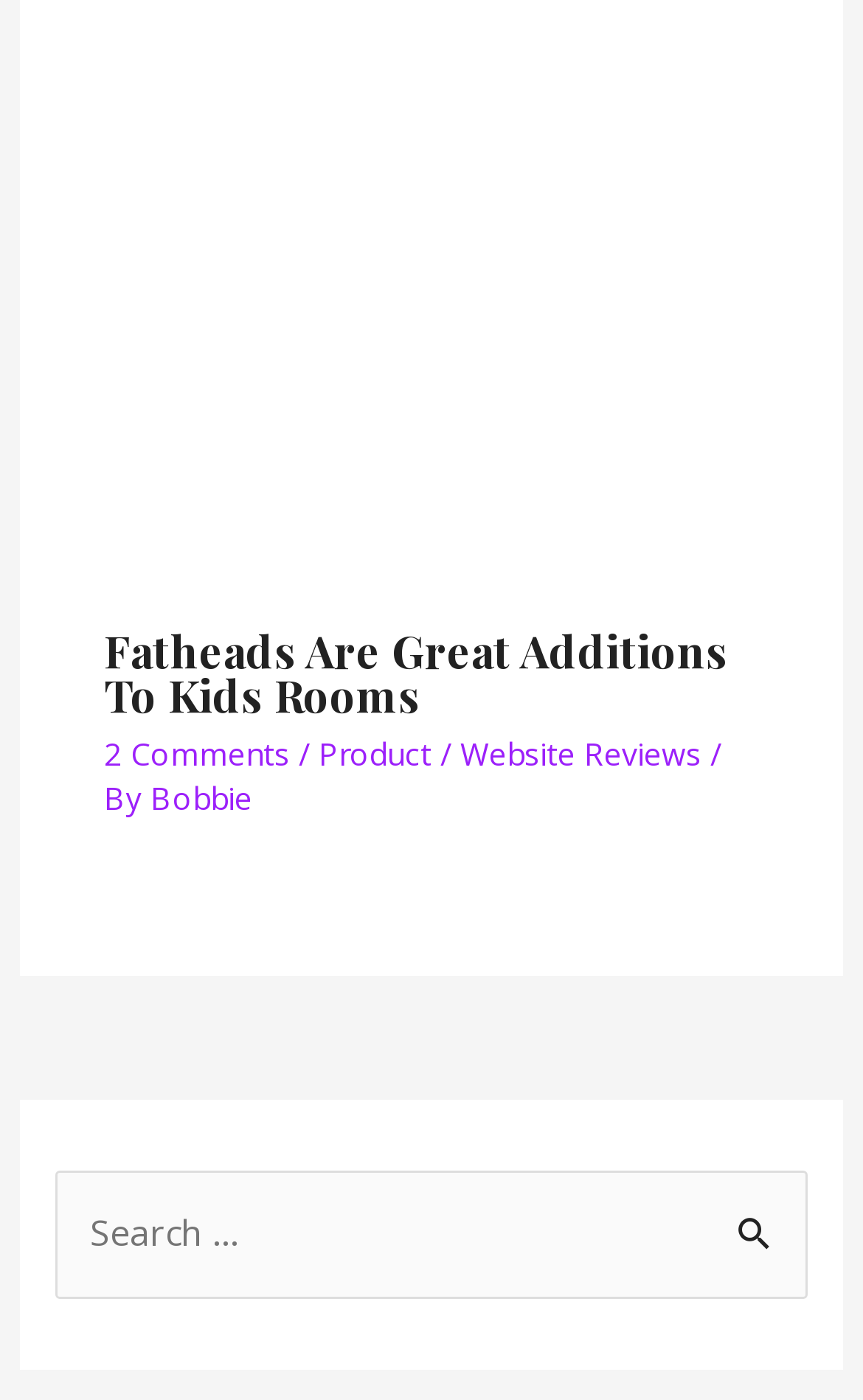How many links are in the header section?
Give a detailed and exhaustive answer to the question.

The header section contains four links: 'Fatheads Are Great Additions To Kids Rooms', '2 Comments', '/', and 'Product / Website Reviews'.